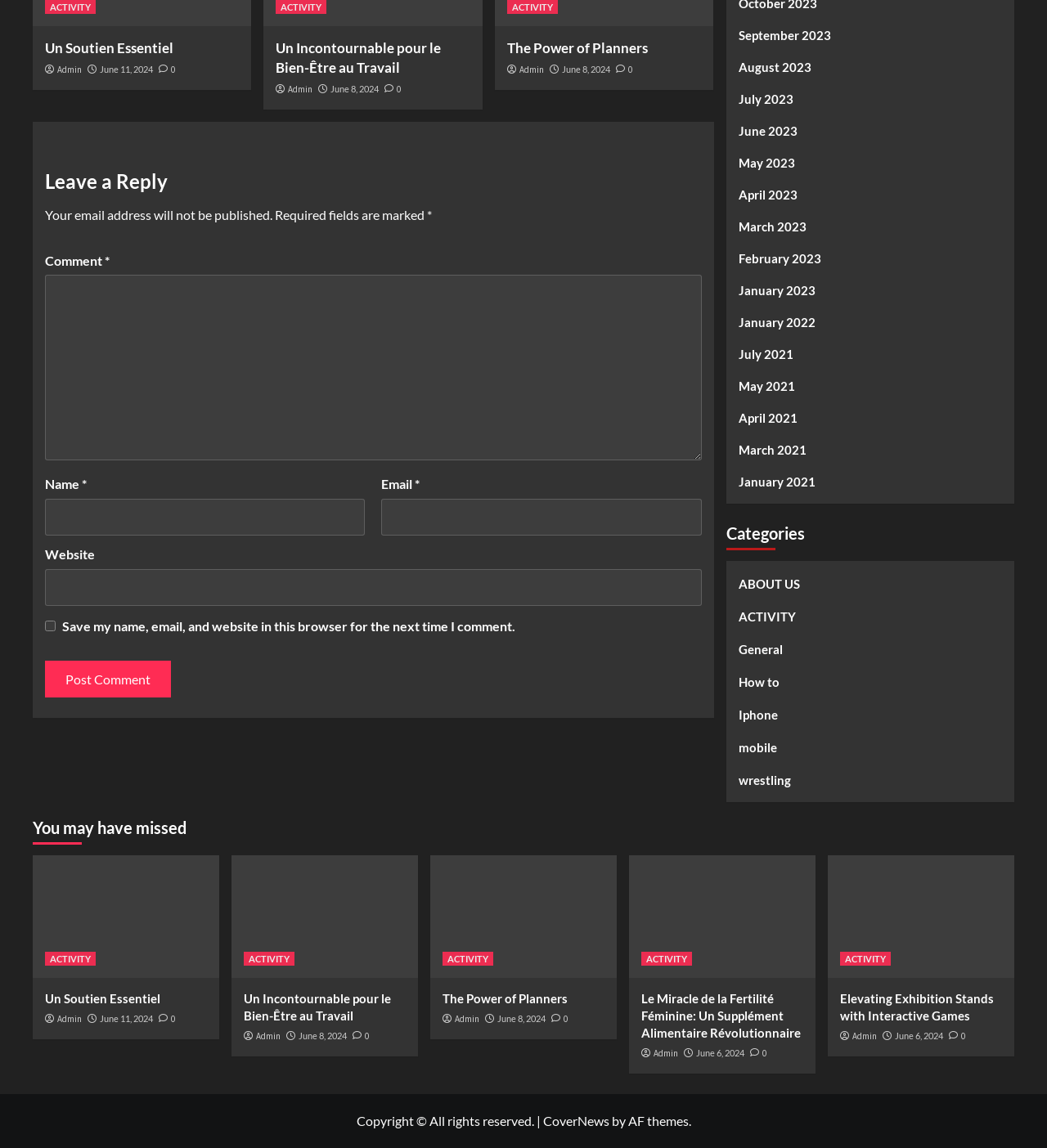Determine the bounding box coordinates of the section I need to click to execute the following instruction: "Click on the 'ACTIVITY' link". Provide the coordinates as four float numbers between 0 and 1, i.e., [left, top, right, bottom].

[0.043, 0.0, 0.091, 0.012]